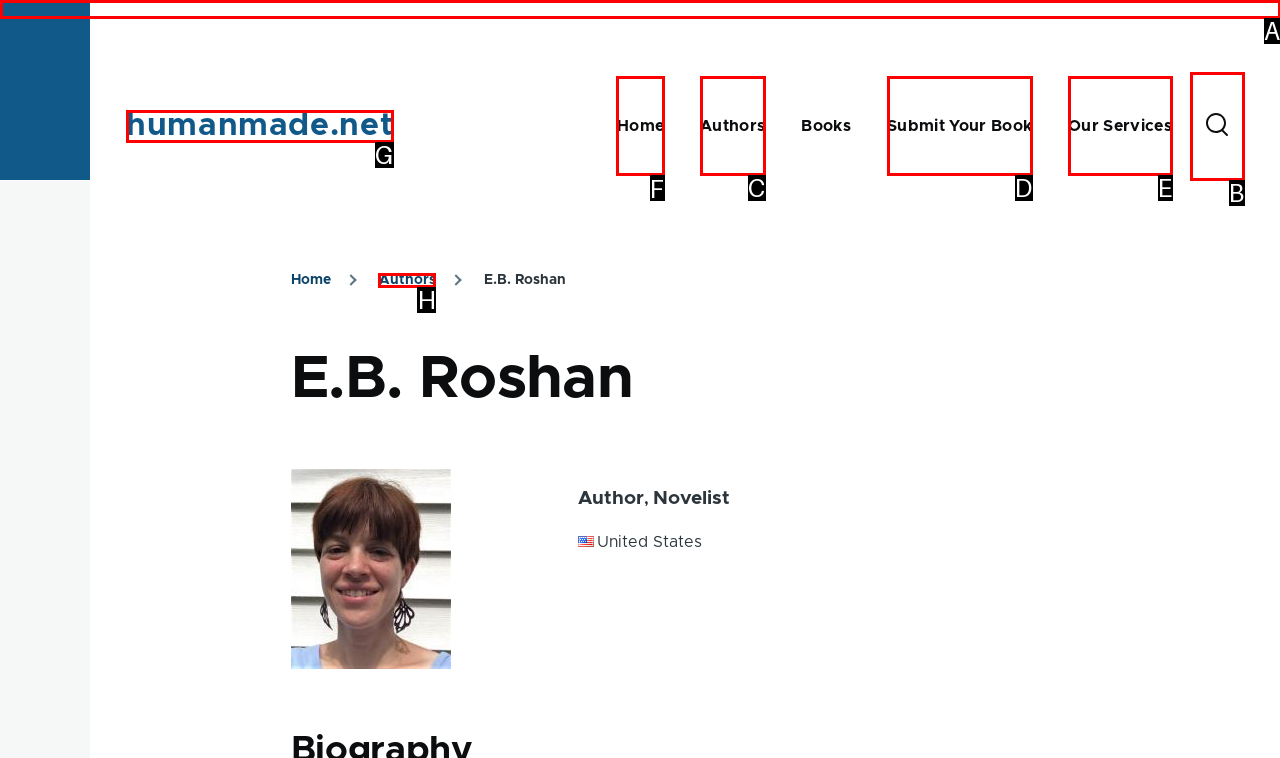For the task: Check the events calendar, specify the letter of the option that should be clicked. Answer with the letter only.

None